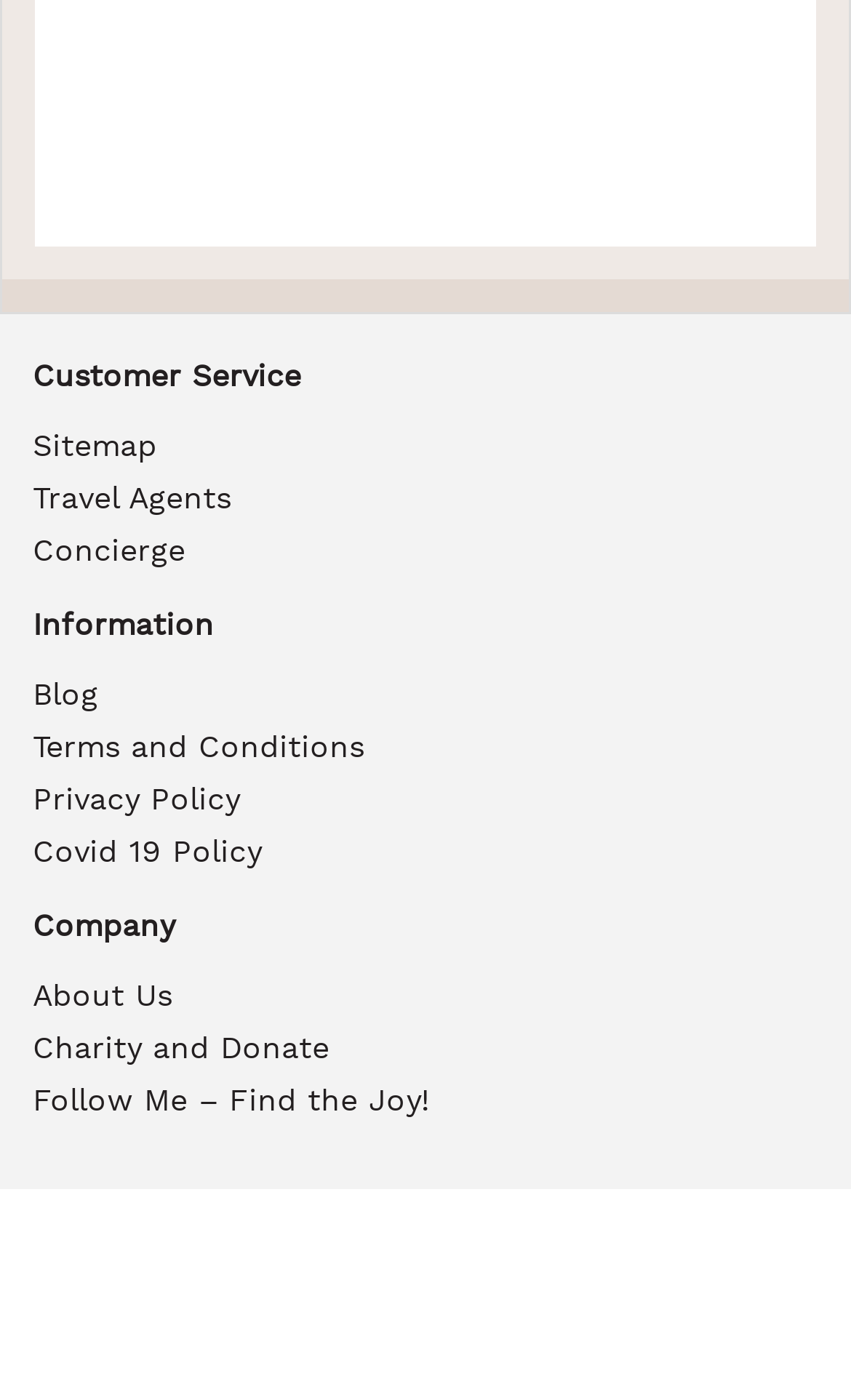How many links are there under 'Customer Service'?
From the image, provide a succinct answer in one word or a short phrase.

3